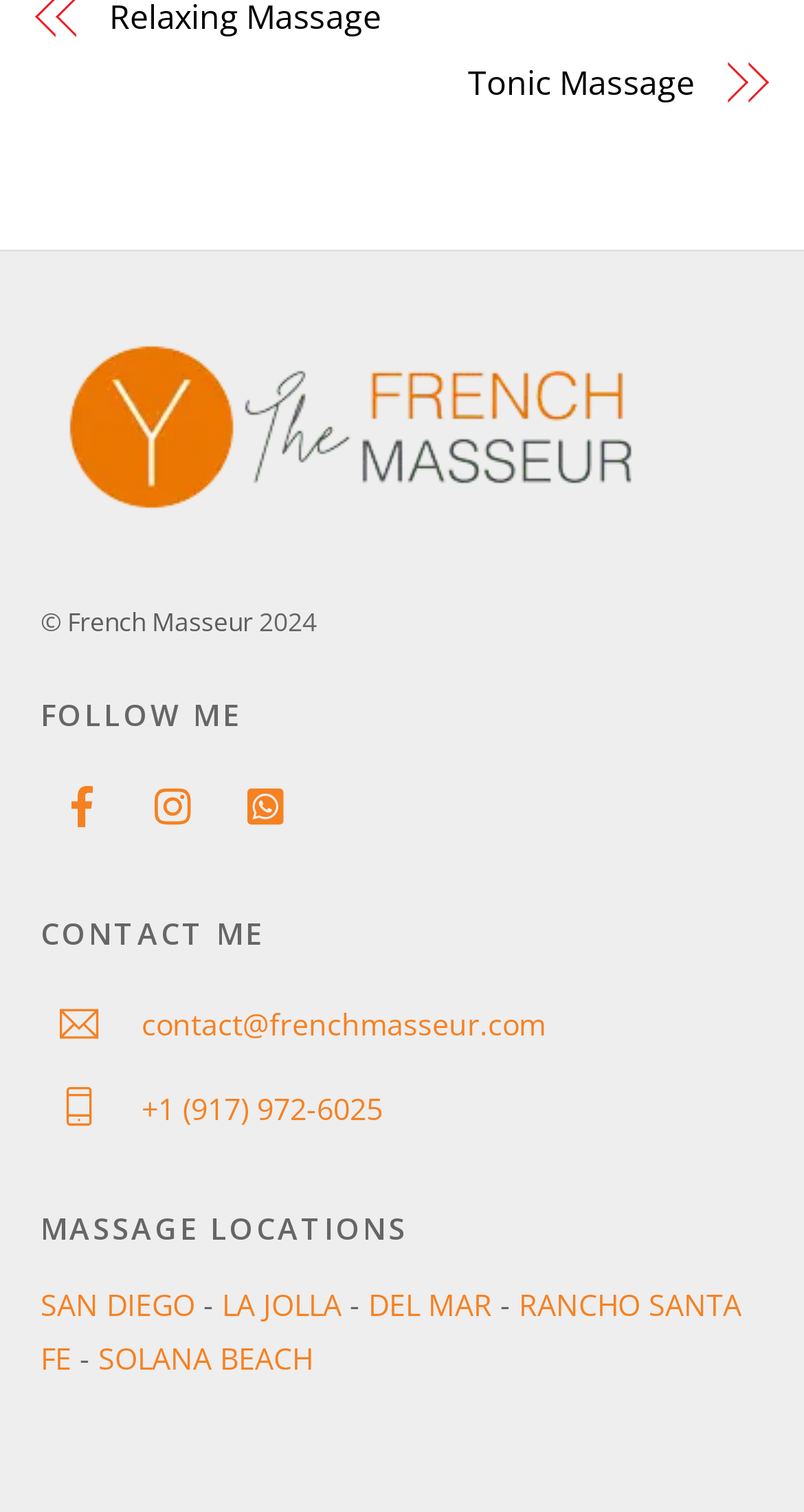Give a concise answer using one word or a phrase to the following question:
What is the profession of the person?

Masseur